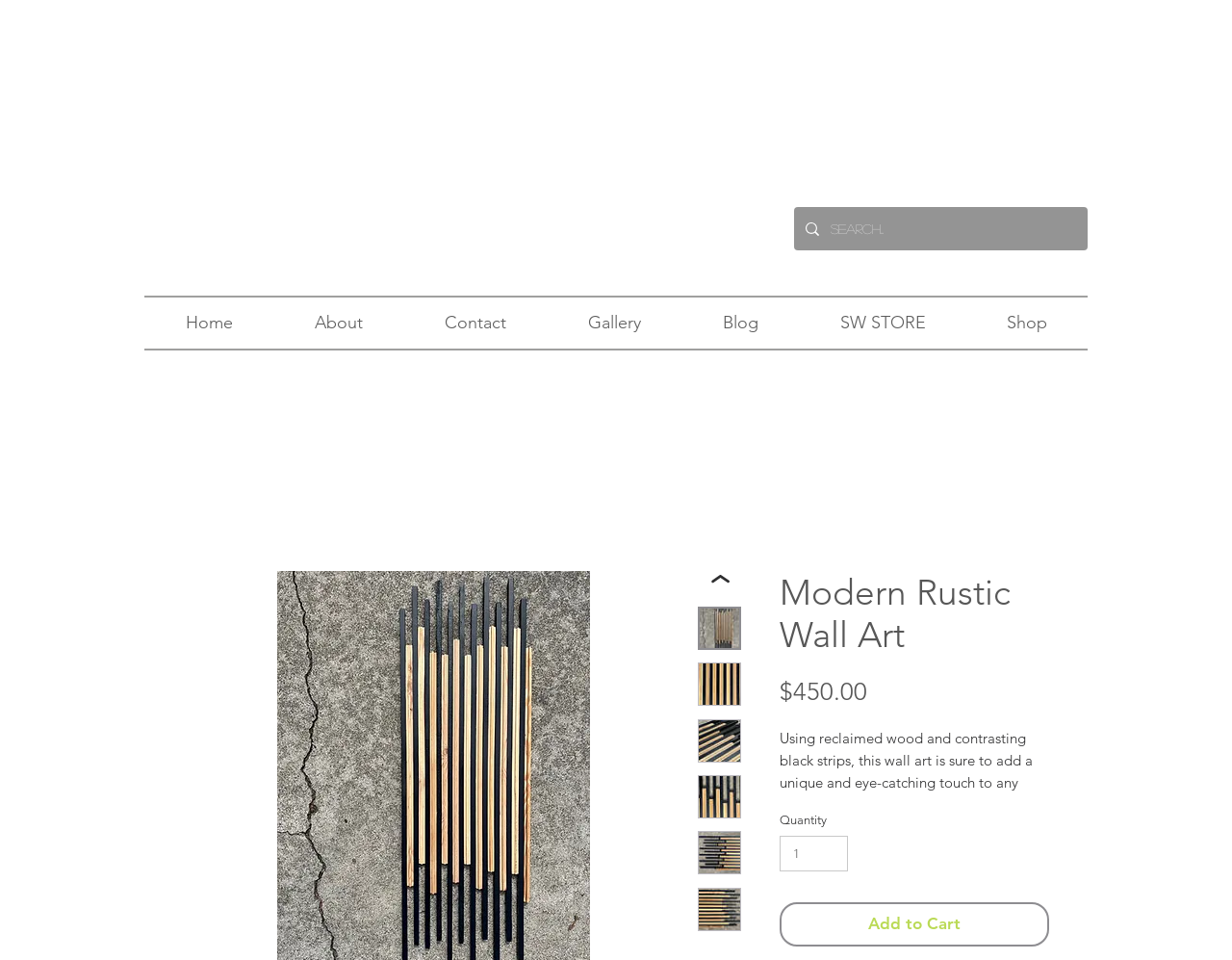Describe the webpage in detail, including text, images, and layout.

The webpage is about a product called "Modern Rustic Wall Art" from STATUSWOOD. At the top, there is a heading with the brand name "STATUSWOOD" and a navigation menu with links to "Home", "About", "Contact", "Gallery", "Blog", "SW STORE", and "Shop". 

Below the navigation menu, there is a search bar with a magnifying glass icon and a text input field. The search bar is accompanied by a series of five thumbnail images of the product, each with a button labeled "Thumbnail: Modern Rustic Wall Art". 

The main product information is displayed below the search bar. It includes a heading with the product name "Modern Rustic Wall Art", a price of "$450.00", and a section to select the quantity. The quantity section has a spin button to adjust the value between 1 and 99999. 

Finally, there is an "Add to Cart" button at the bottom of the product information section.